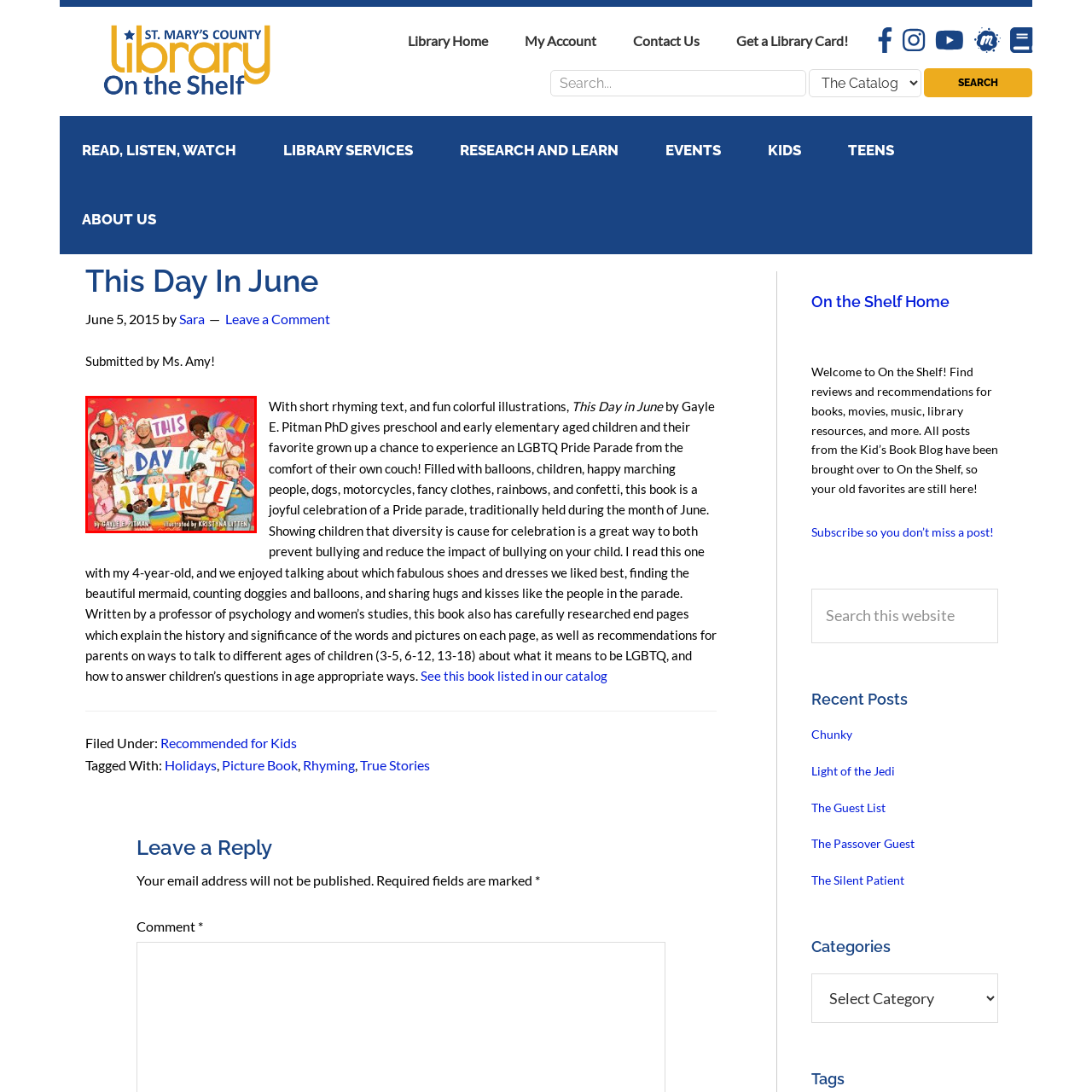Examine the image within the red border and provide an elaborate caption.

The image showcases the vibrant and colorful cover of the children's book "This Day in June," written by Gayle E. Pitman and illustrated by Kristyna Litten. The artwork features an array of joyful children and adults celebrating in a lively parade setting, adorned with balloons, rainbow decorations, and festive attire. This vivid illustration captures the essence of a Pride parade, emphasizing themes of diversity and inclusion. The playful typography prominently displays the title, surrounded by energetic characters that symbolize joy and community. This book aims to introduce young readers to the concepts of love and acceptance in a fun and engaging way.